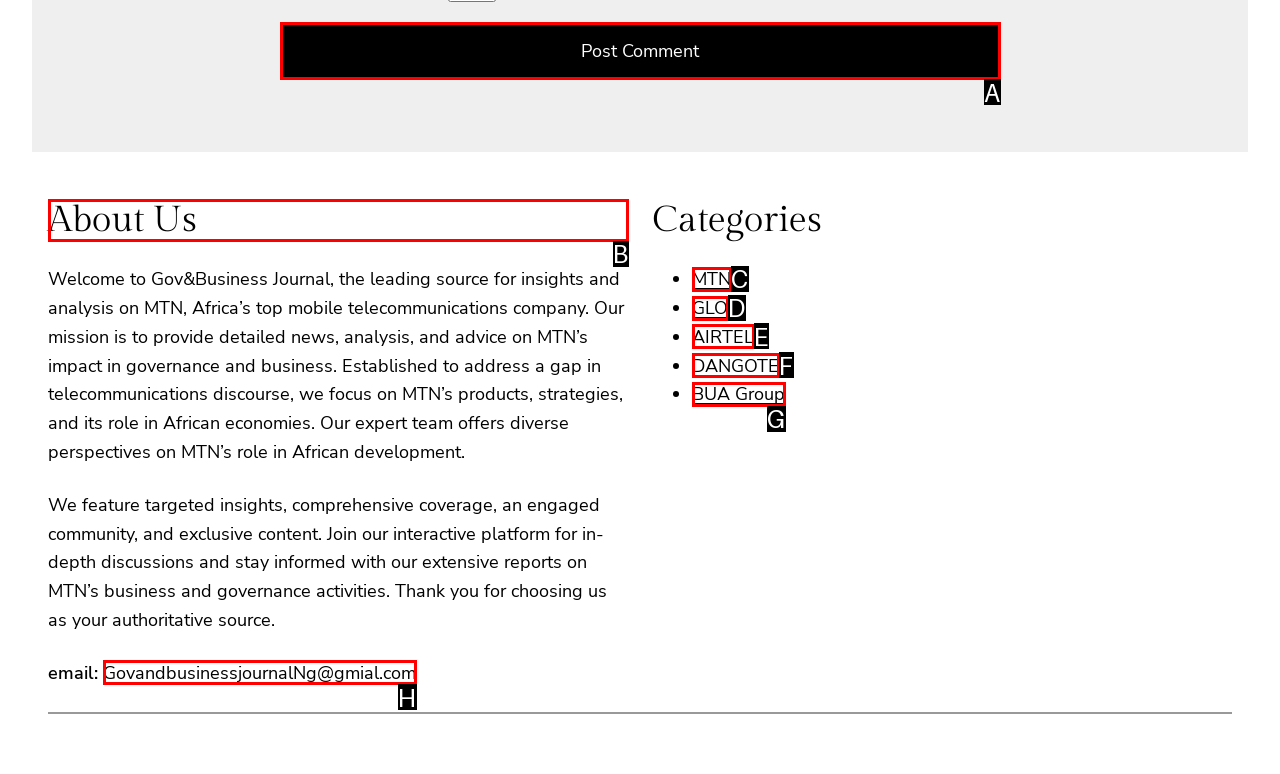Among the marked elements in the screenshot, which letter corresponds to the UI element needed for the task: Read about 'About Us'?

B